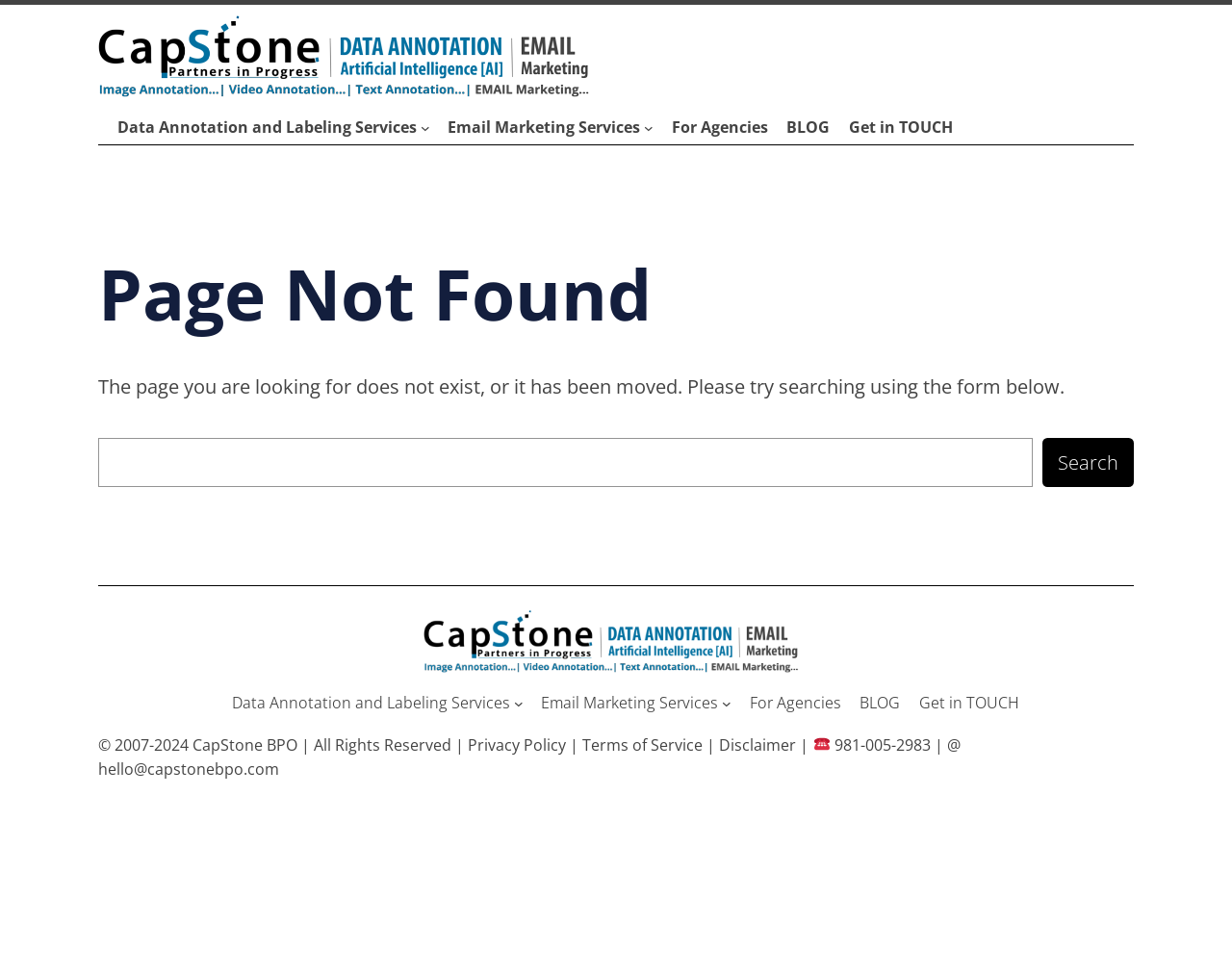Using the webpage screenshot and the element description For Agencies, determine the bounding box coordinates. Specify the coordinates in the format (top-left x, top-left y, bottom-right x, bottom-right y) with values ranging from 0 to 1.

[0.545, 0.119, 0.624, 0.143]